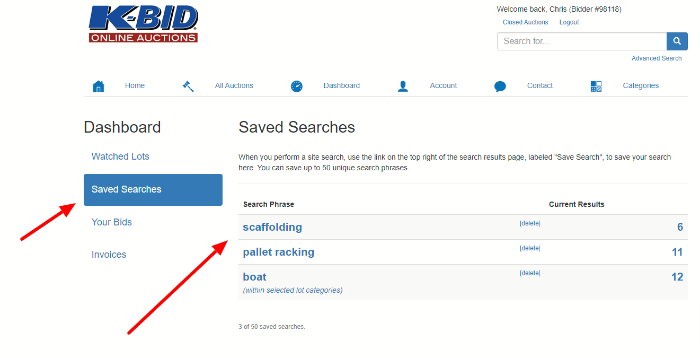How many unique search phrases can users save?
Please answer the question with as much detail as possible using the screenshot.

According to the 'Saved Searches' section, users can utilize the search feature to save up to 50 unique search phrases for easy access to desired items.